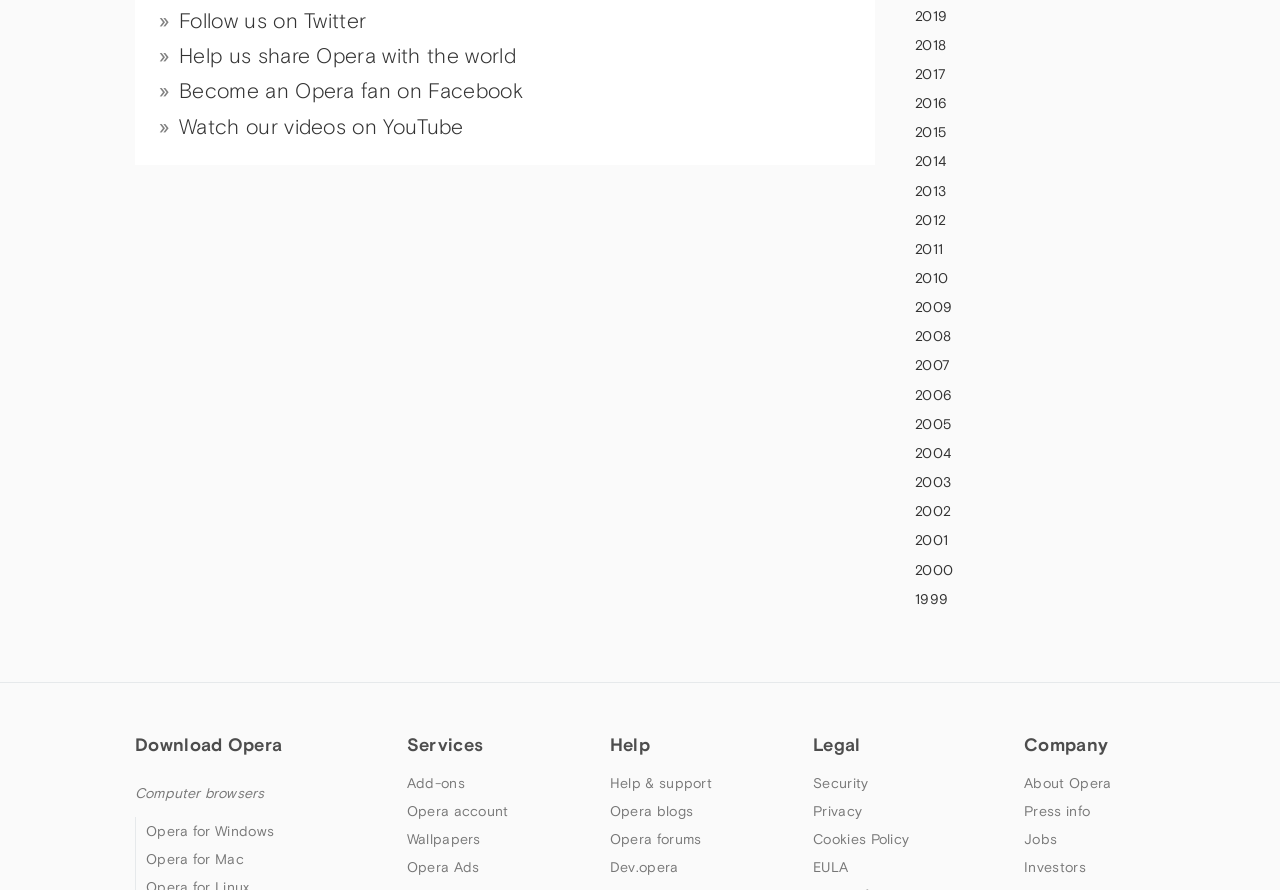Given the description Jobs, predict the bounding box coordinates of the UI element. Ensure the coordinates are in the format (top-left x, top-left y, bottom-right x, bottom-right y) and all values are between 0 and 1.

[0.8, 0.933, 0.826, 0.951]